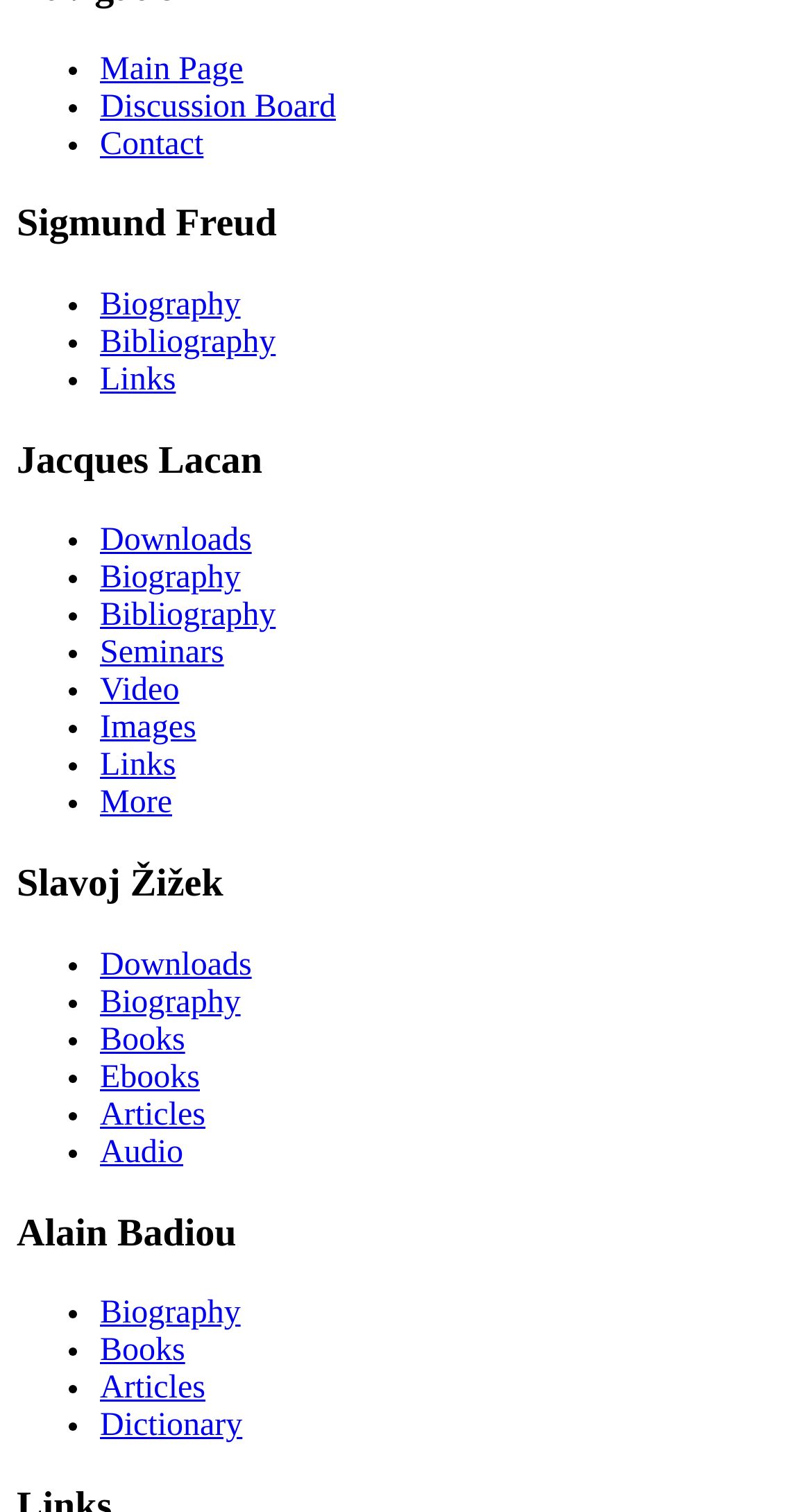How many links are under Jacques Lacan?
Please give a detailed and thorough answer to the question, covering all relevant points.

I counted the number of links under the Jacques Lacan navigation element, which are Downloads, Biography, Bibliography, Seminars, Video, Images, Links, and More.